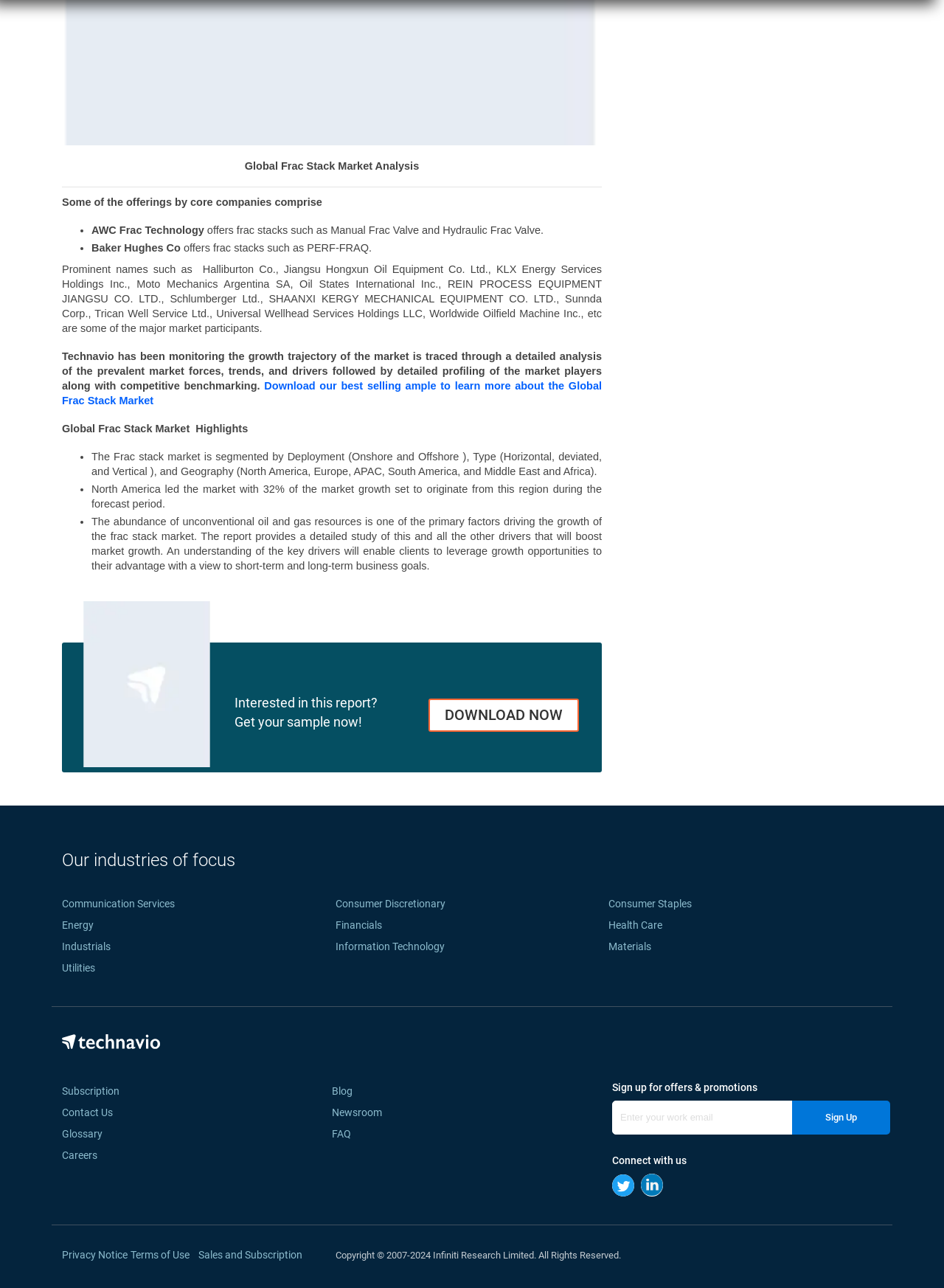Predict the bounding box coordinates of the area that should be clicked to accomplish the following instruction: "Go to 'My employment' page". The bounding box coordinates should consist of four float numbers between 0 and 1, i.e., [left, top, right, bottom].

None